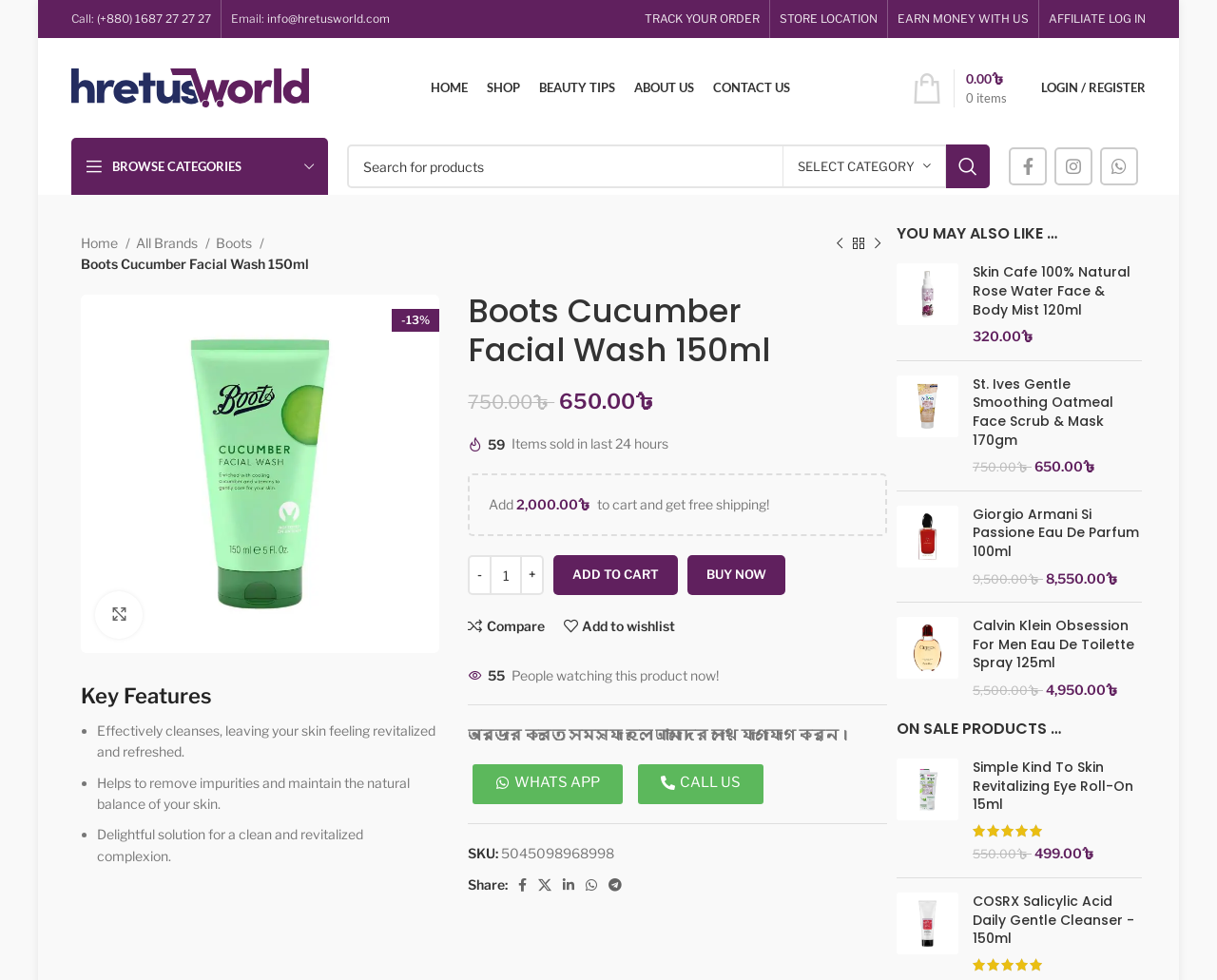Specify the bounding box coordinates of the element's region that should be clicked to achieve the following instruction: "Navigate to the Home page". The bounding box coordinates consist of four float numbers between 0 and 1, in the format [left, top, right, bottom].

None